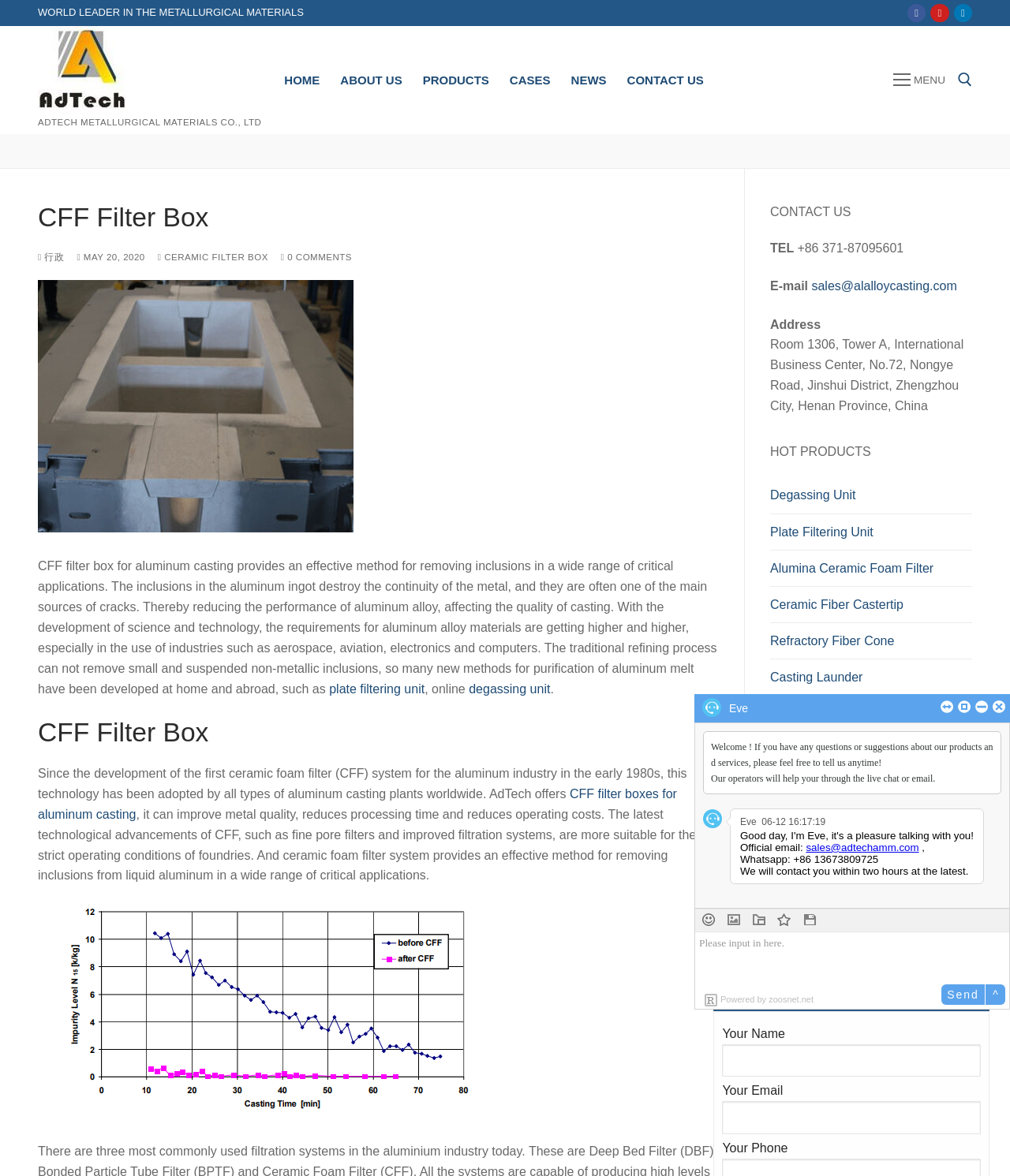Observe the image and answer the following question in detail: What is the type of products listed under 'HOT PRODUCTS'?

I found the type of products listed under 'HOT PRODUCTS' by looking at the products listed in this section. The products listed, such as 'Degassing Unit', 'Plate Filtering Unit', and 'Alumina Ceramic Foam Filter', are all related to metallurgical materials, indicating that this is the type of products listed under 'HOT PRODUCTS'.